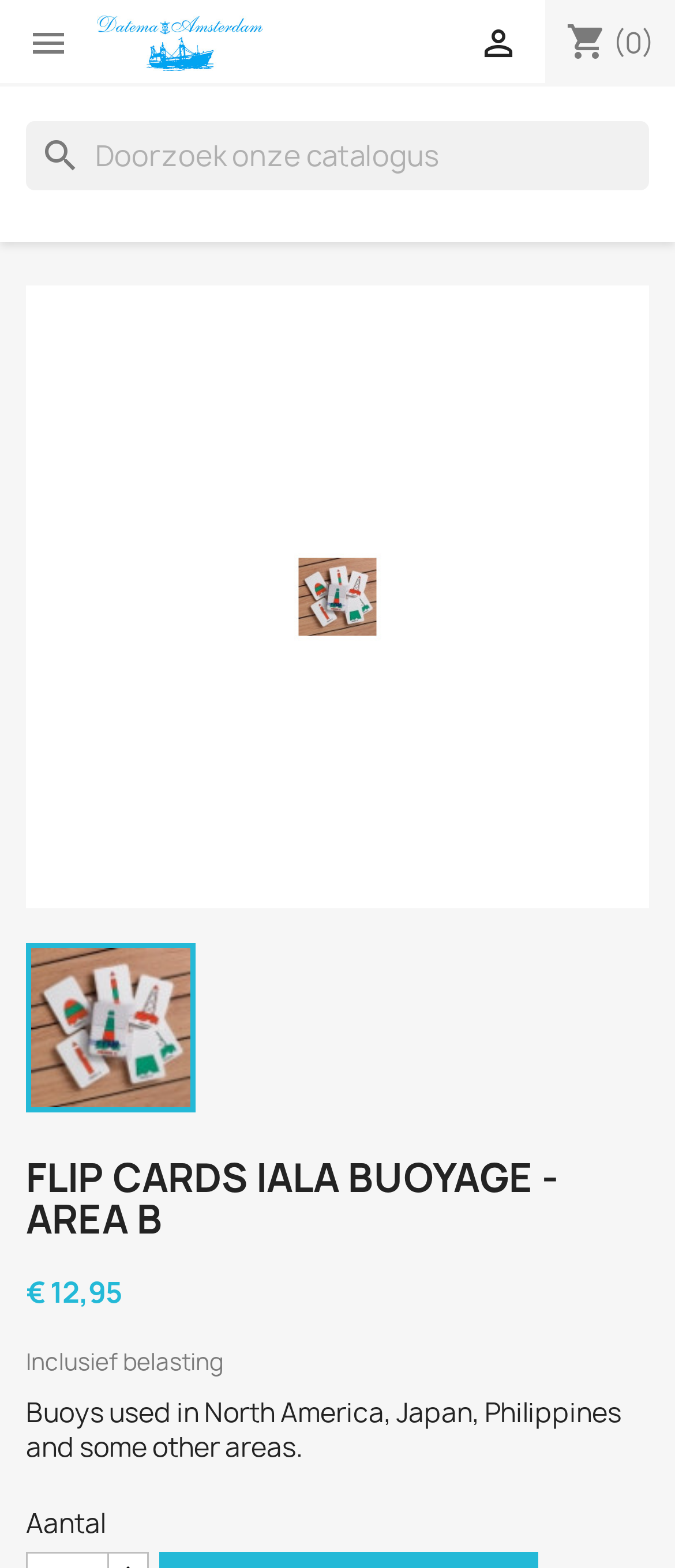Elaborate on the different components and information displayed on the webpage.

The webpage appears to be a product page for "Flip Cards IALA Buoyage - Area B". At the top, there is a header section with several elements, including a logo or icon, a link to "Datema Amsterdam" with an accompanying image, a search box labeled "Zoeken", and a status indicator. 

Below the header, there are two large images, both labeled as "legend", which take up a significant portion of the page. The first image spans the entire width of the page, while the second image is narrower and positioned to the left.

Further down, there is a heading that reads "FLIP CARDS IALA BUOYAGE - AREA B". Below this heading, there is a section with pricing information, including a price of €12.95, a note indicating that this price includes tax, and a brief description of the product, which mentions that the buoys are used in North America, Japan, Philippines, and other areas.

Finally, at the bottom of the page, there is a label that reads "Aantal", which likely refers to the quantity of the product.